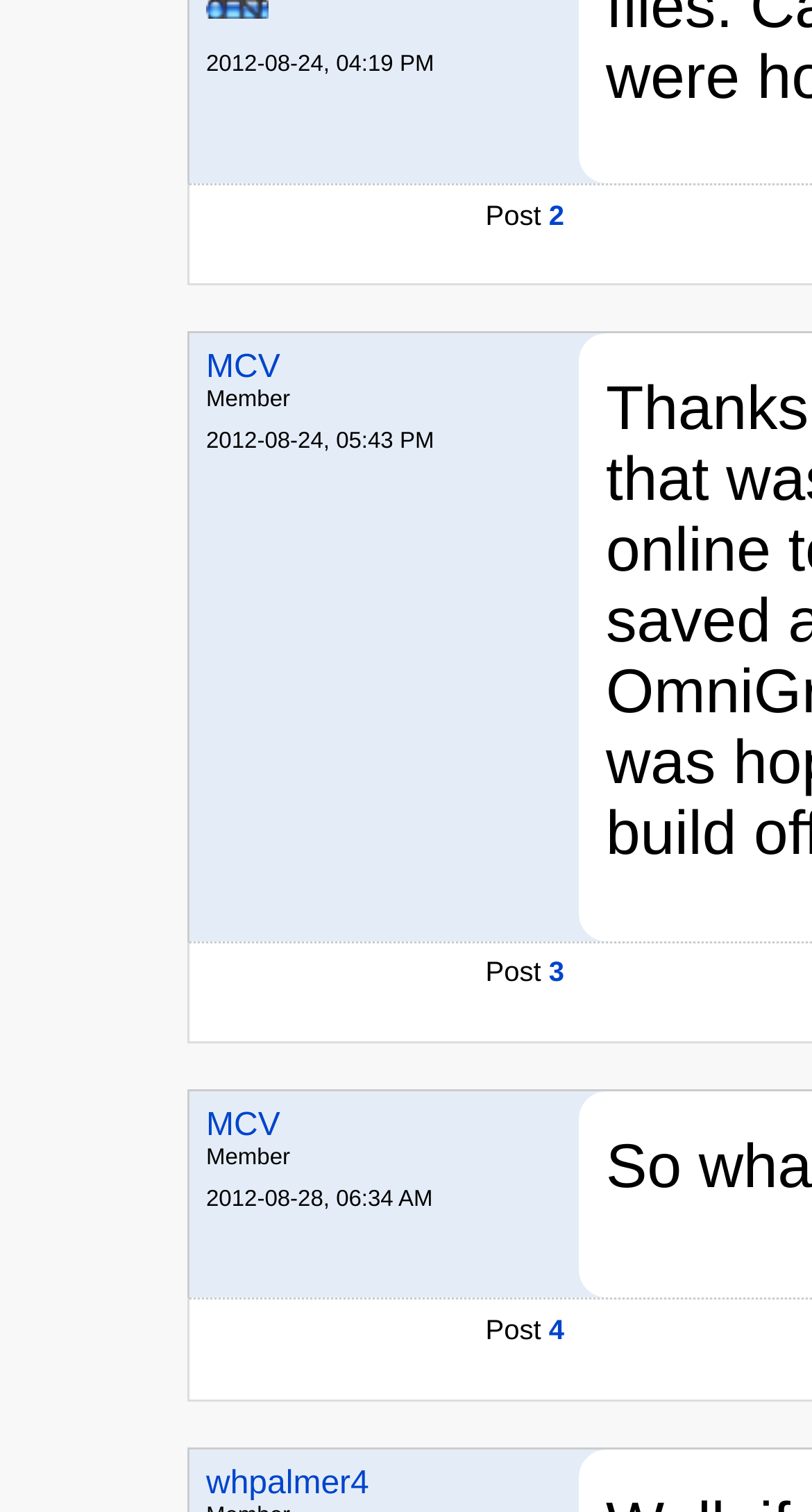Given the element description parent_node: pjp, predict the bounding box coordinates for the UI element in the webpage screenshot. The format should be (top-left x, top-left y, bottom-right x, bottom-right y), and the values should be between 0 and 1.

[0.254, 0.006, 0.331, 0.027]